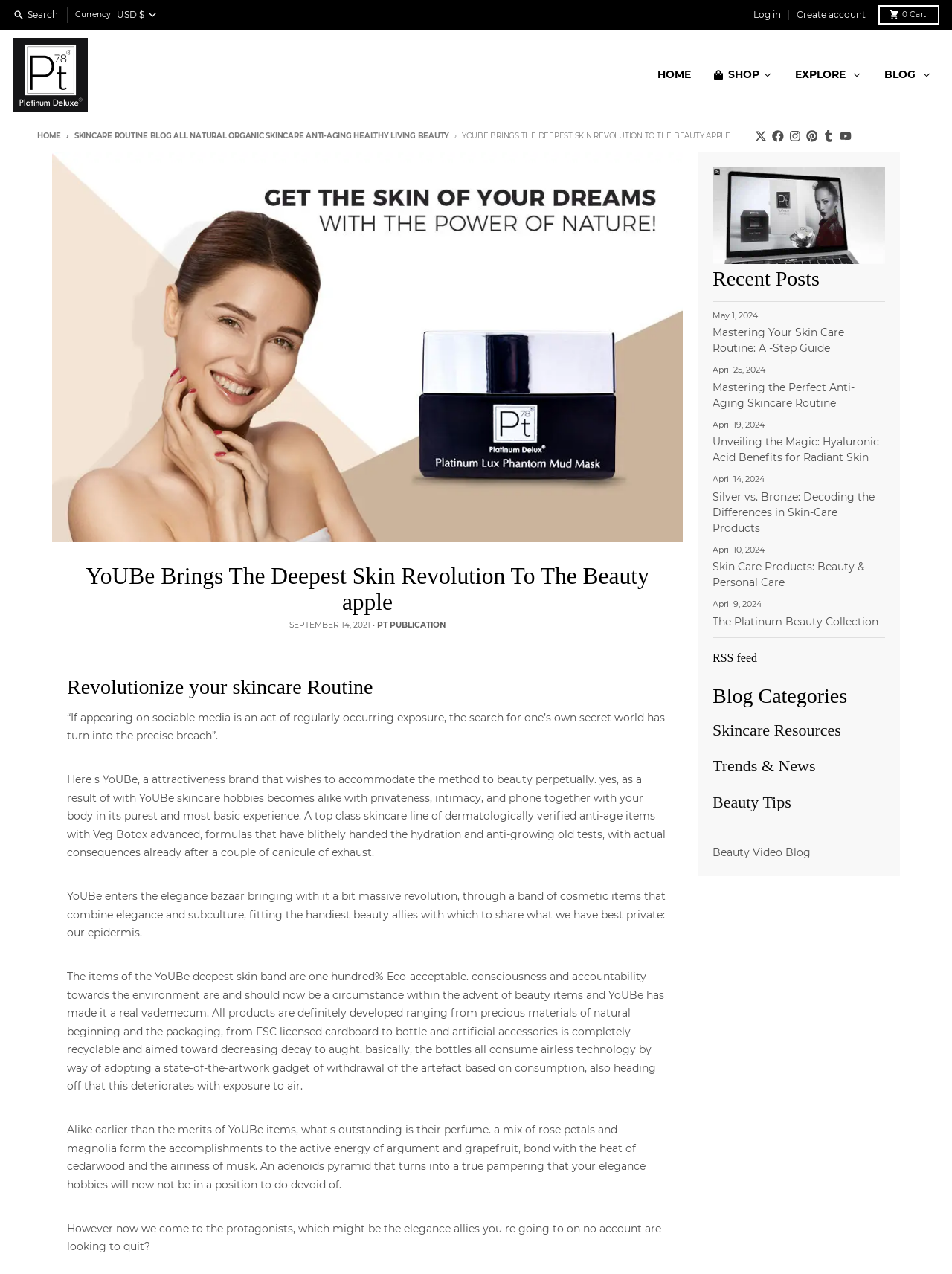Provide a brief response in the form of a single word or phrase:
What is the brand name of the skincare products?

Platinum Deluxe